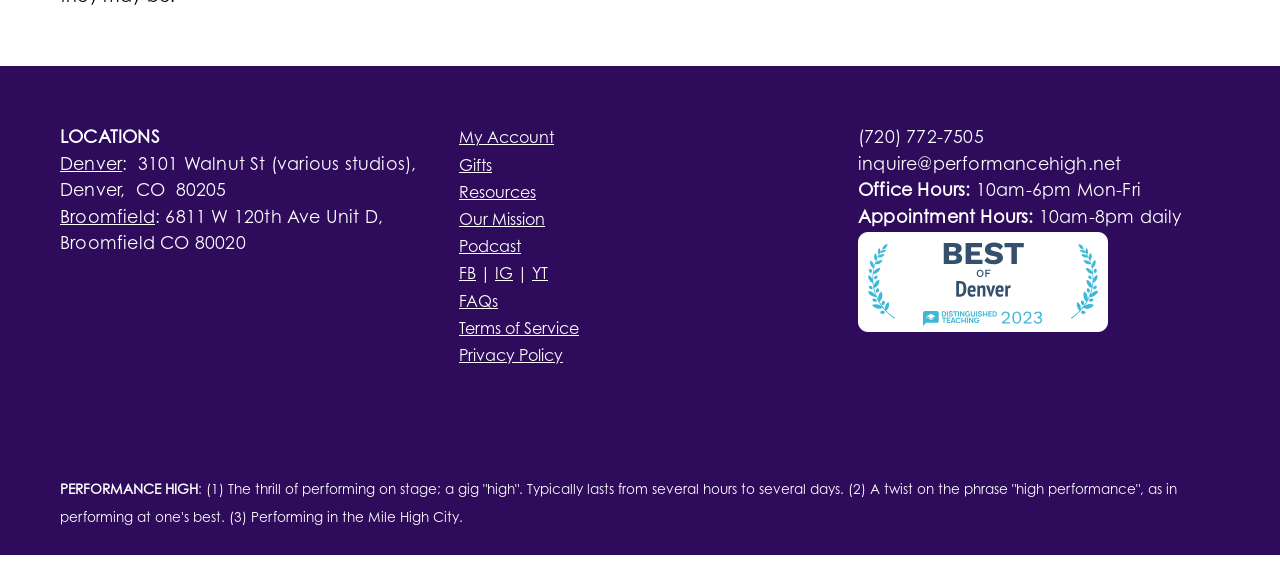Predict the bounding box for the UI component with the following description: "Privacy Policy".

[0.359, 0.597, 0.44, 0.625]